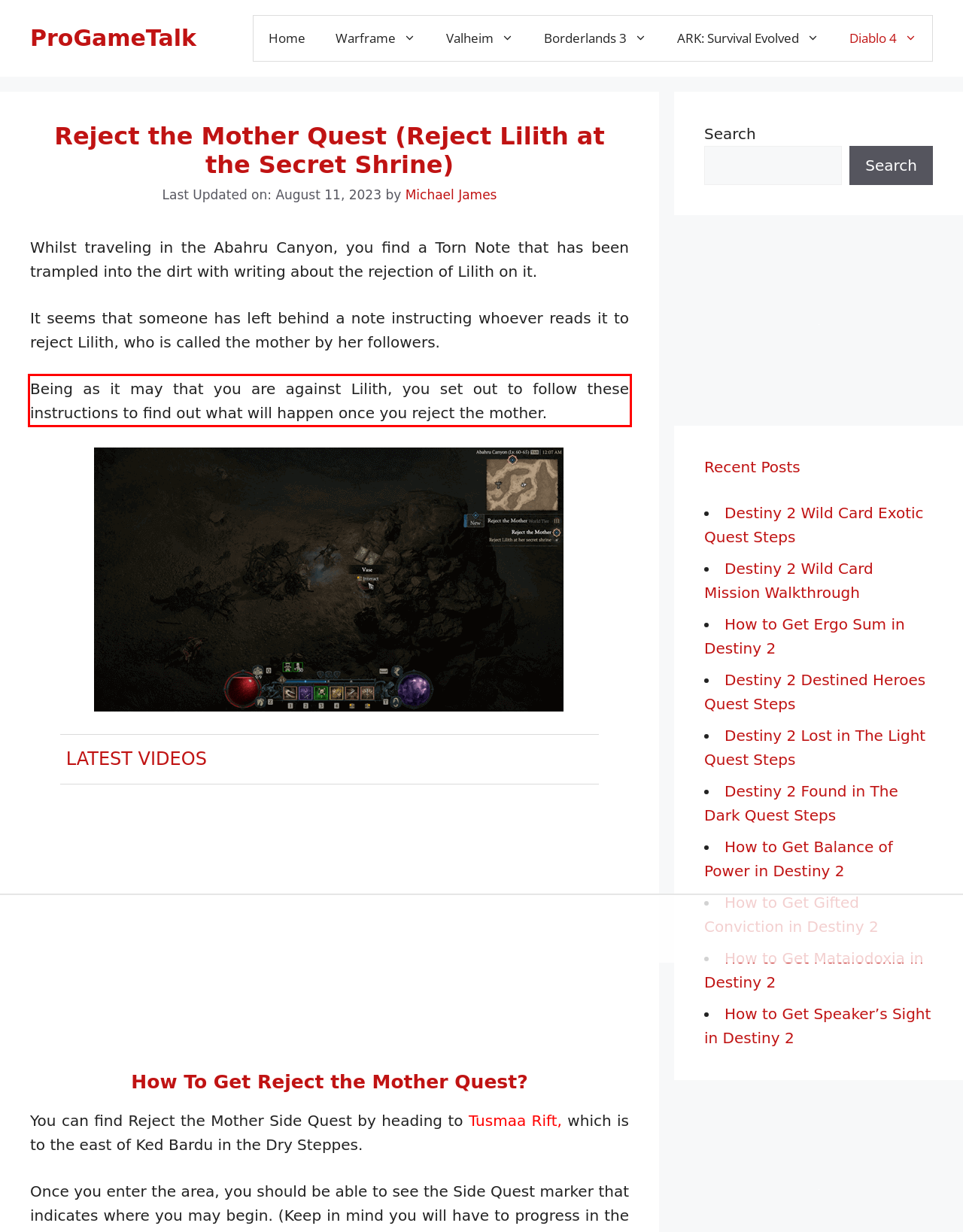Within the screenshot of the webpage, locate the red bounding box and use OCR to identify and provide the text content inside it.

Being as it may that you are against Lilith, you set out to follow these instructions to find out what will happen once you reject the mother.